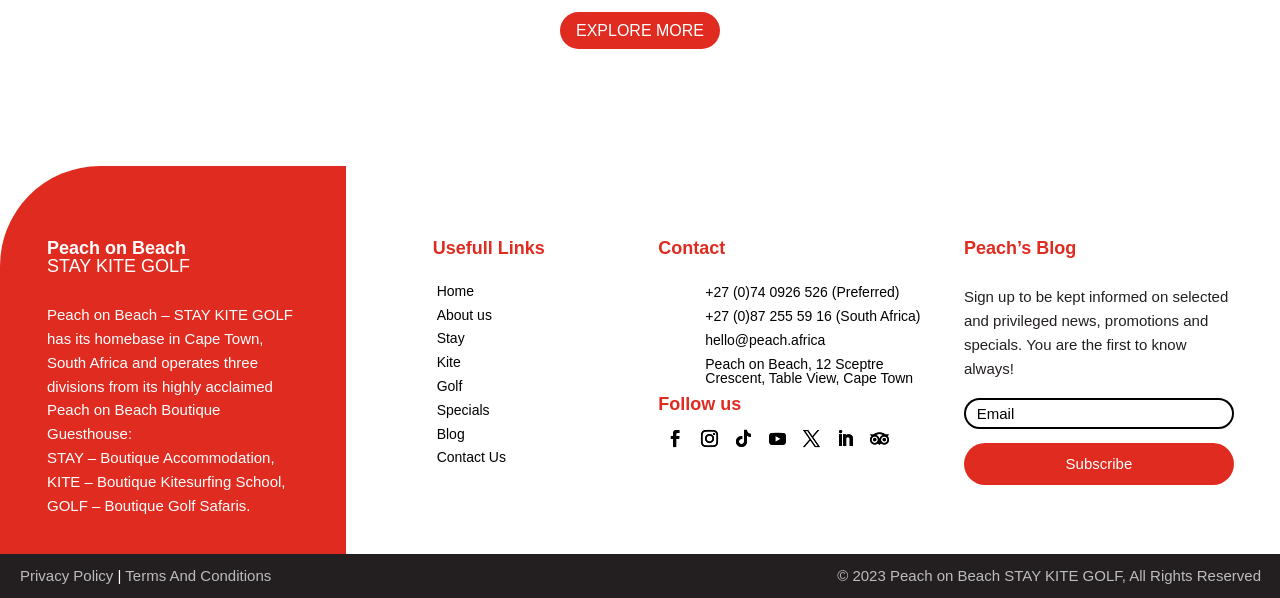Please locate the bounding box coordinates of the element's region that needs to be clicked to follow the instruction: "Contact us via phone number +27 (0)74 0926 526". The bounding box coordinates should be provided as four float numbers between 0 and 1, i.e., [left, top, right, bottom].

[0.551, 0.477, 0.725, 0.517]